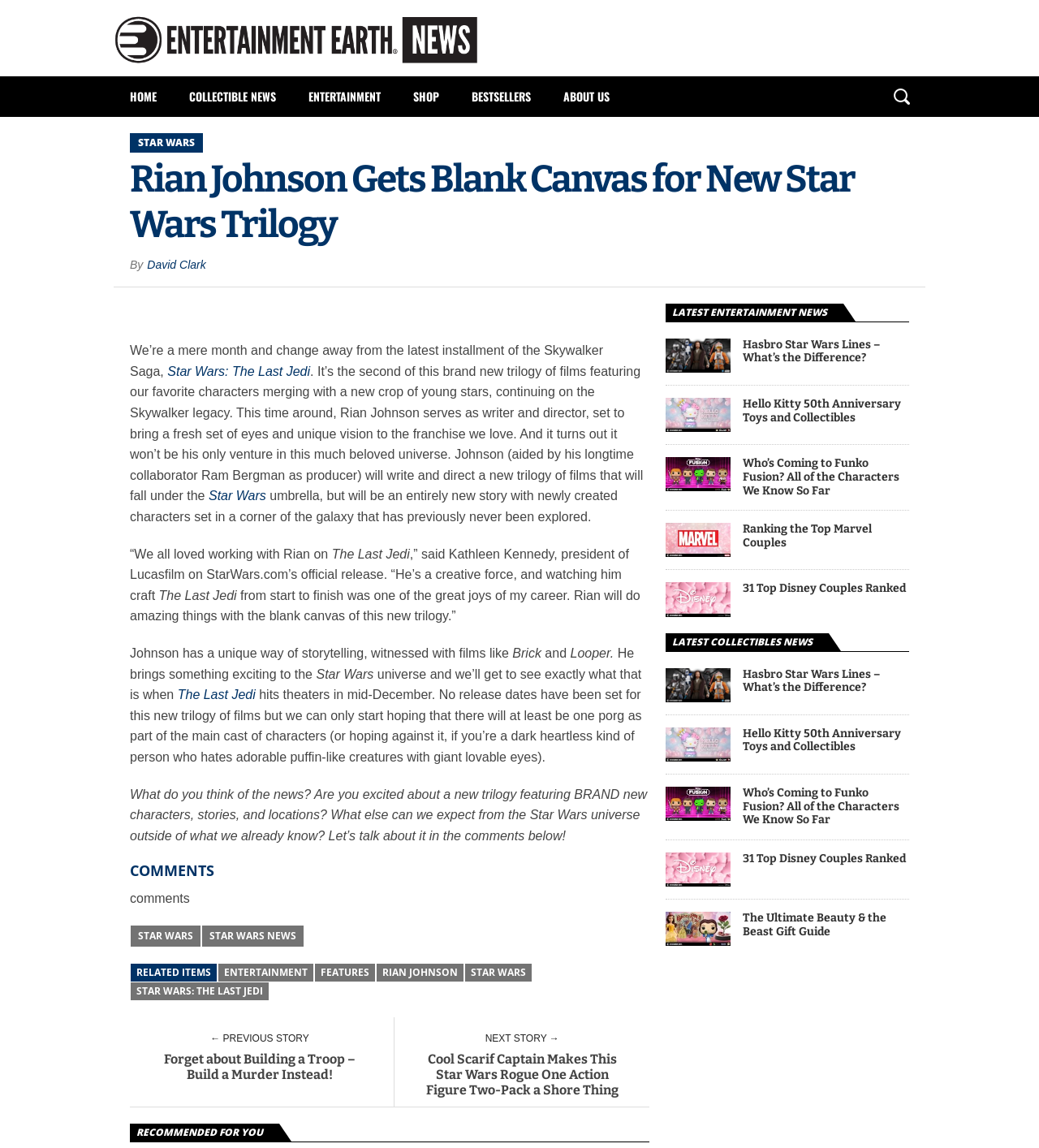Can you find the bounding box coordinates for the element that needs to be clicked to execute this instruction: "Click on the 'STAR WARS: THE LAST JEDI' link"? The coordinates should be given as four float numbers between 0 and 1, i.e., [left, top, right, bottom].

[0.161, 0.317, 0.298, 0.329]